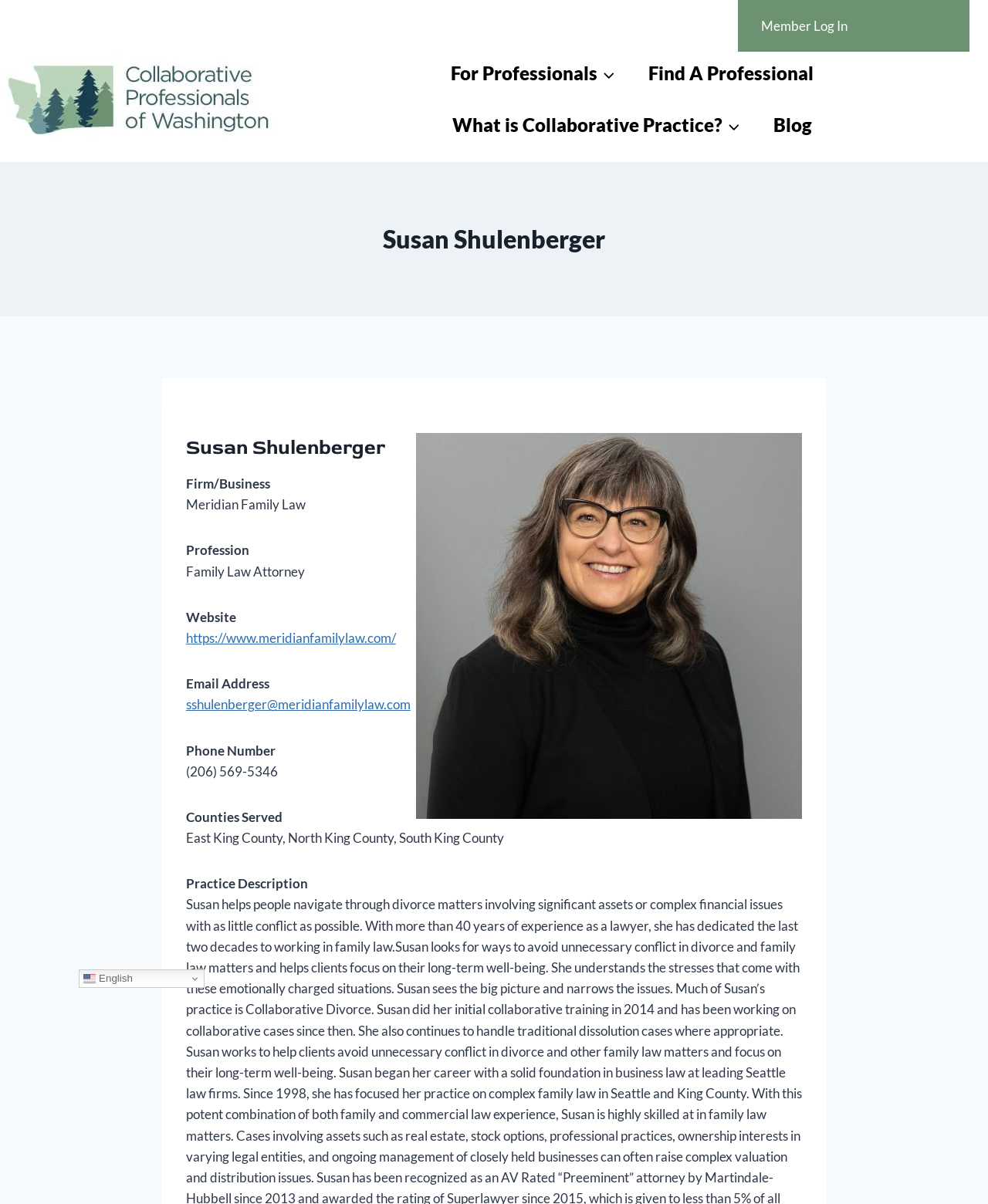Please analyze the image and give a detailed answer to the question:
What language is the website currently set to?

I found this information by looking at the top-right corner of the webpage, where it displays the current language setting. It says 'en English', which indicates that the website is currently set to English.